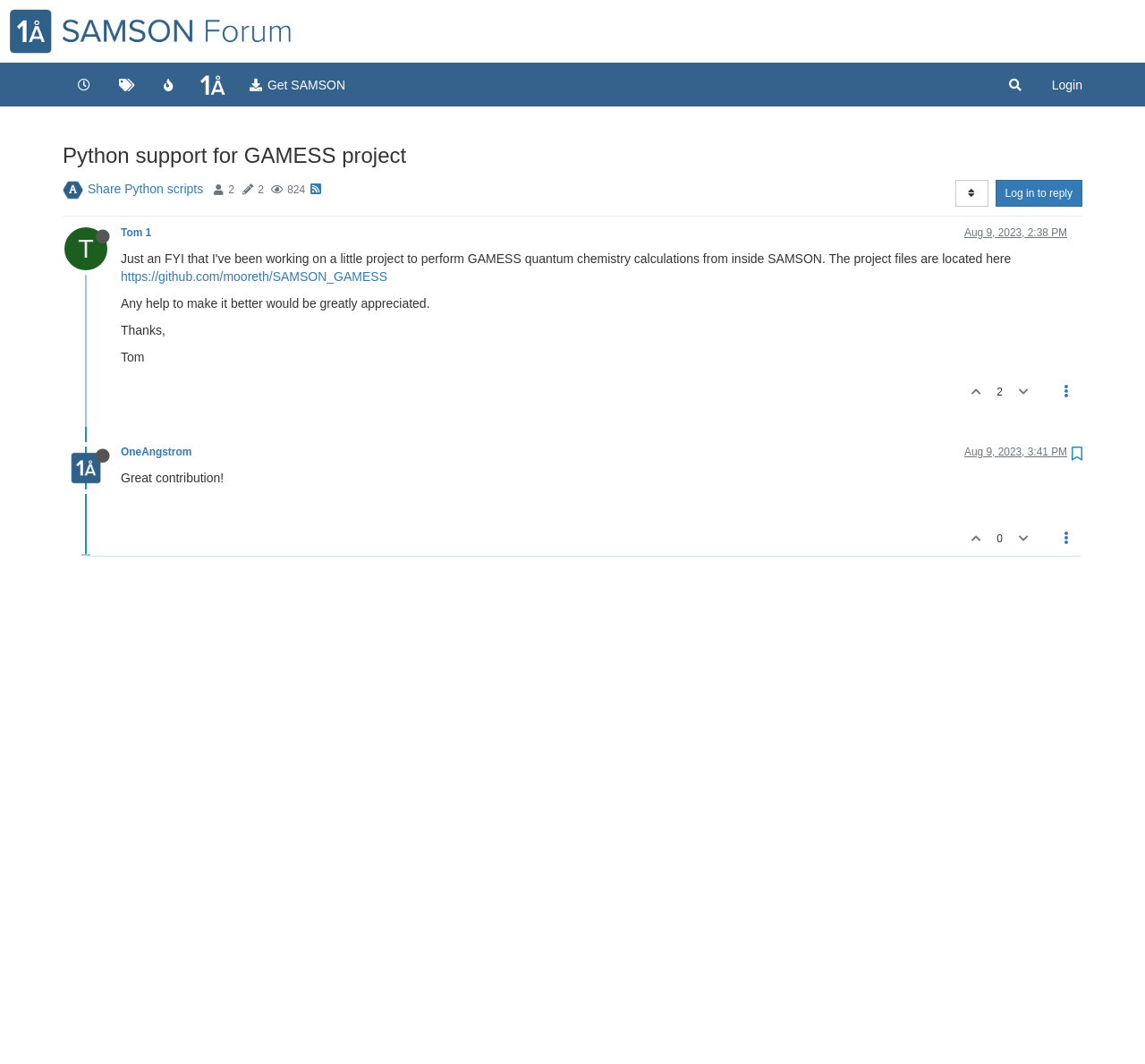Find the bounding box of the element with the following description: "Aug 9, 2023, 2:38 PM". The coordinates must be four float numbers between 0 and 1, formatted as [left, top, right, bottom].

[0.842, 0.213, 0.932, 0.225]